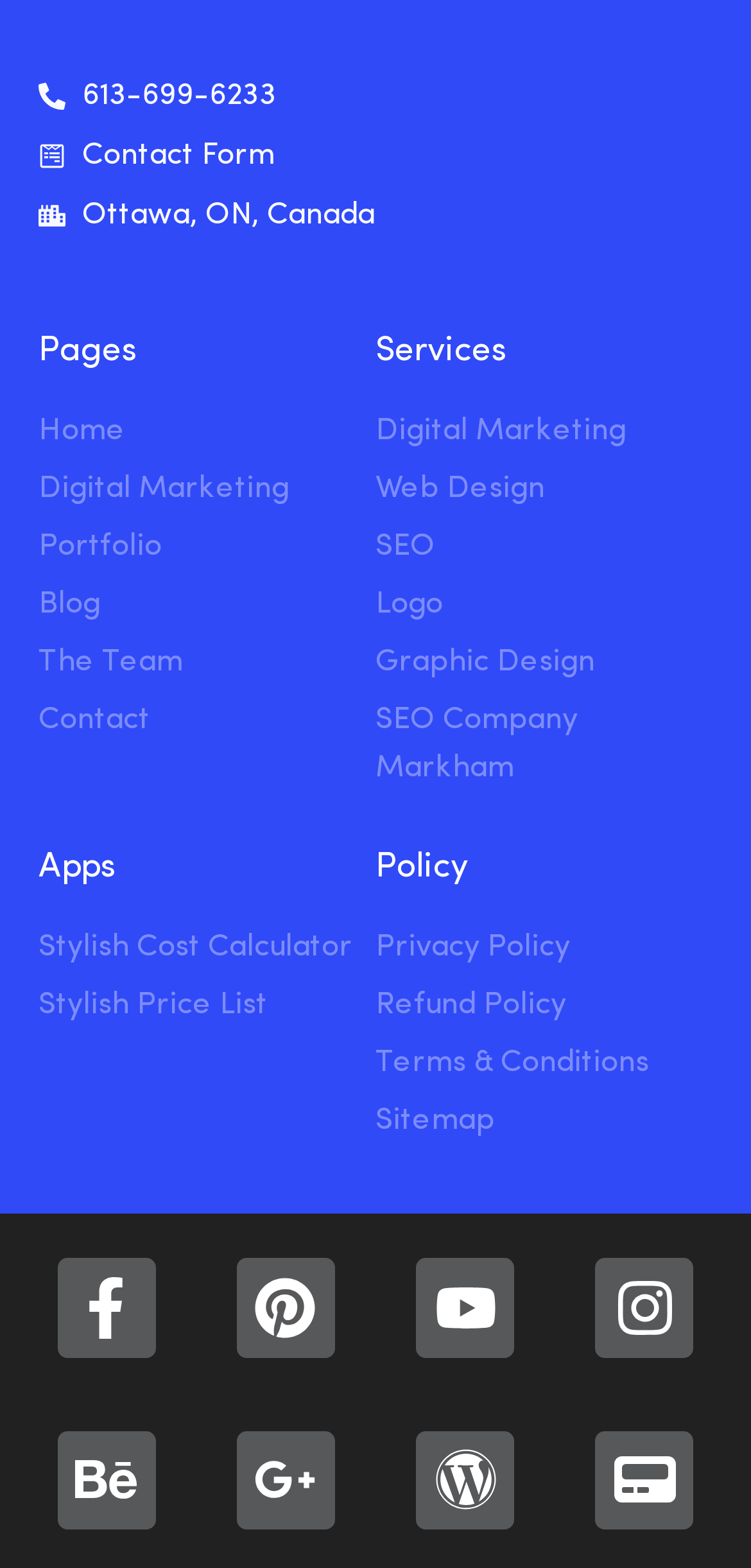How many social media links are there?
Can you provide an in-depth and detailed response to the question?

I counted the number of social media links by looking at the links at the bottom of the page, which include Facebook, Pinterest, Youtube, Instagram, and Behance.